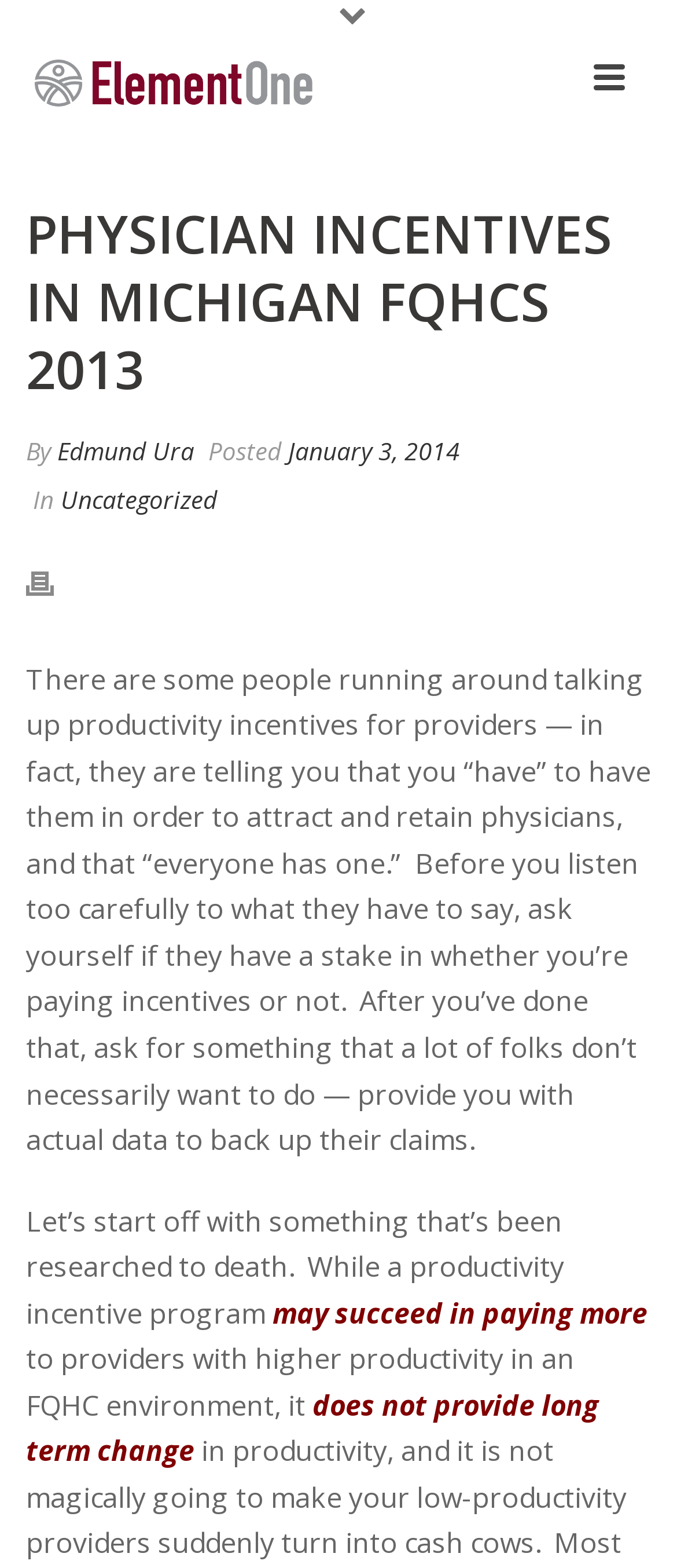Using the given description, provide the bounding box coordinates formatted as (top-left x, top-left y, bottom-right x, bottom-right y), with all values being floating point numbers between 0 and 1. Description: Edmund Ura

[0.085, 0.277, 0.287, 0.298]